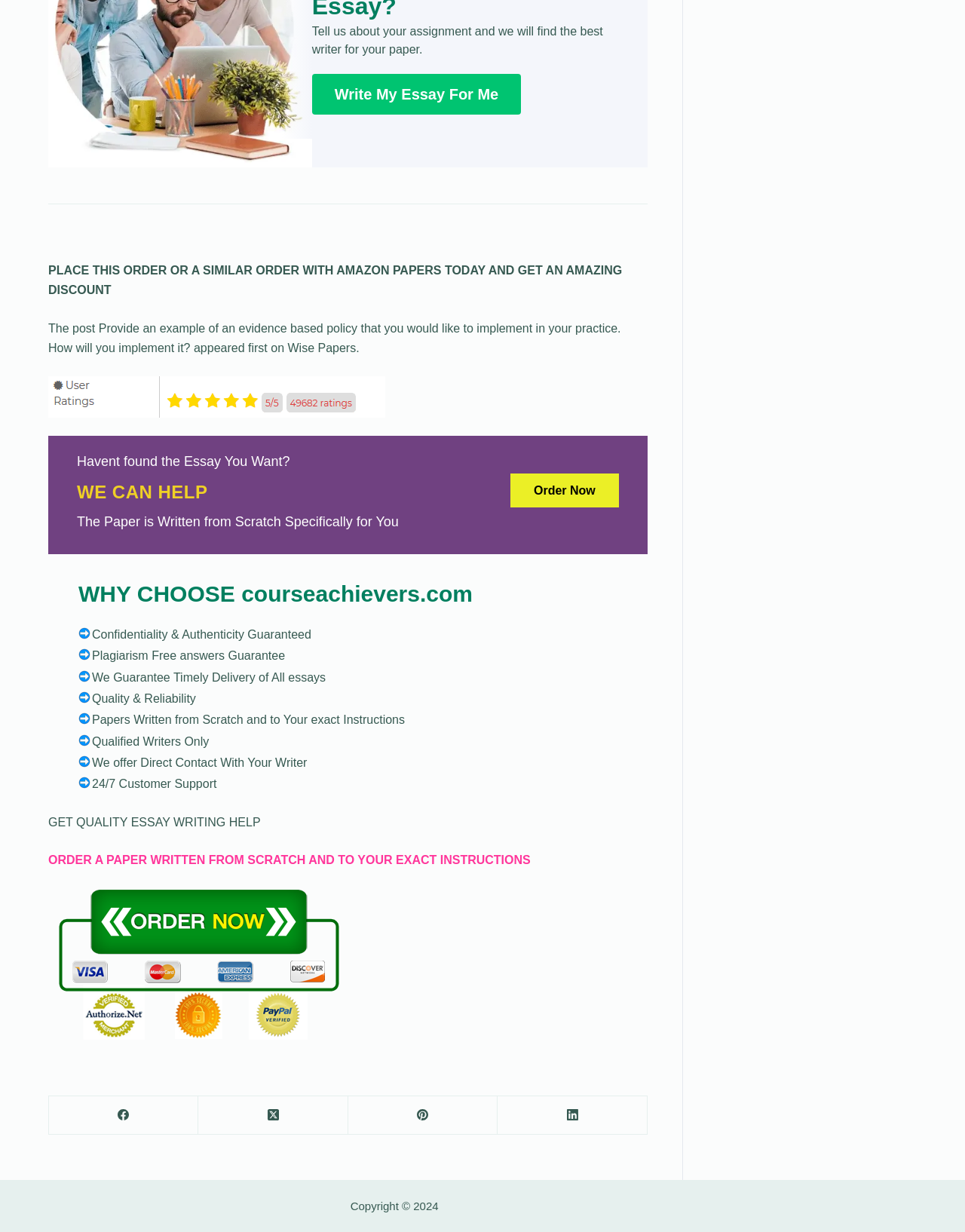Extract the bounding box coordinates for the HTML element that matches this description: "Order Now". The coordinates should be four float numbers between 0 and 1, i.e., [left, top, right, bottom].

[0.529, 0.385, 0.641, 0.412]